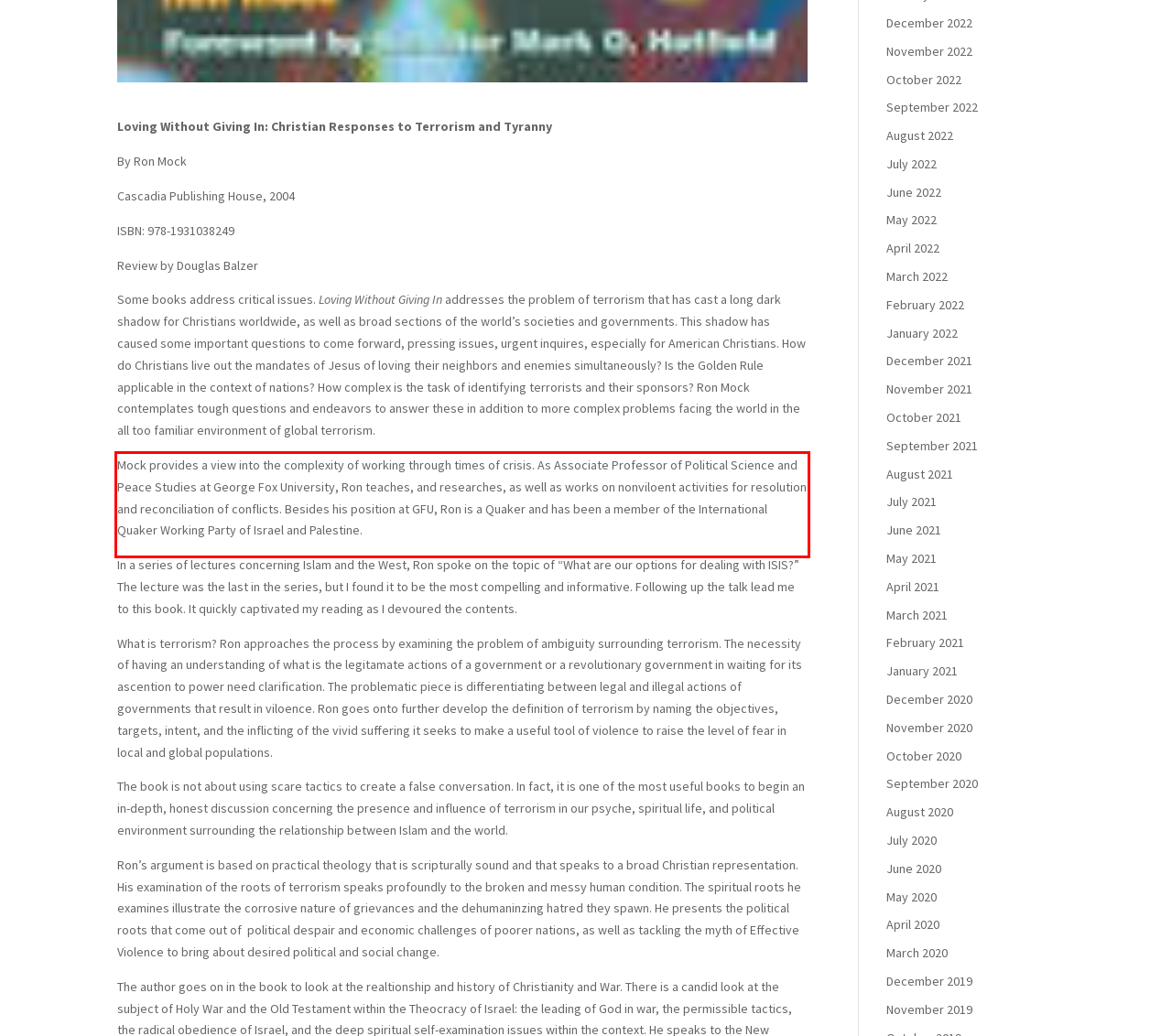You have a screenshot with a red rectangle around a UI element. Recognize and extract the text within this red bounding box using OCR.

Mock provides a view into the complexity of working through times of crisis. As Associate Professor of Political Science and Peace Studies at George Fox University, Ron teaches, and researches, as well as works on nonviloent activities for resolution and reconciliation of conflicts. Besides his position at GFU, Ron is a Quaker and has been a member of the International Quaker Working Party of Israel and Palestine.